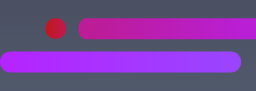What is the direction of the bars?
Craft a detailed and extensive response to the question.

The caption describes 'a series of horizontal bars' which implies that the direction of the bars is horizontal.